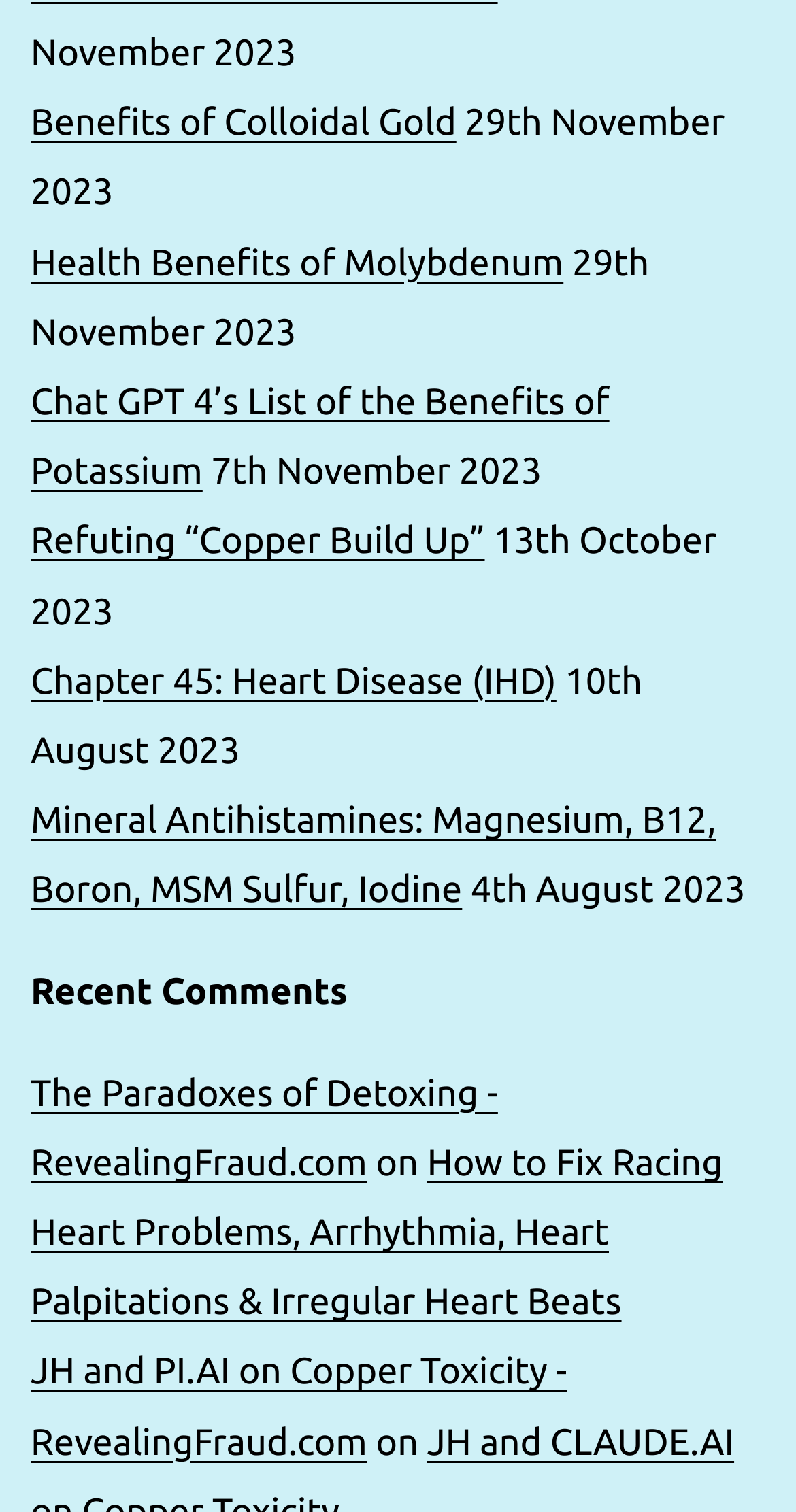How many articles are published in November 2023?
Analyze the image and provide a thorough answer to the question.

I searched for StaticText elements with dates in November 2023 and found two dates, '29th November 2023' and '7th November 2023', which correspond to two articles.